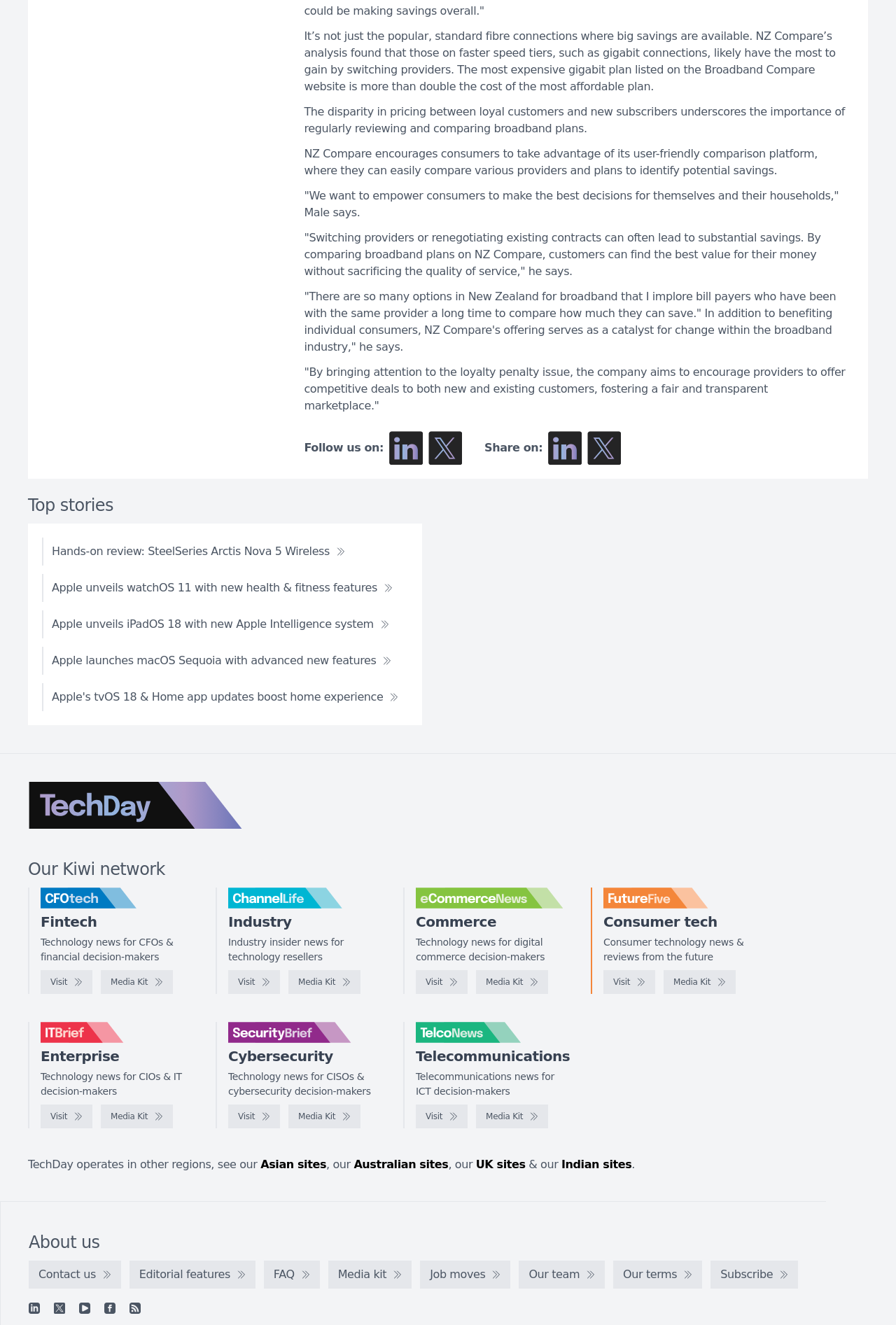What is the name of the person quoted in the article?
Based on the image, give a one-word or short phrase answer.

Male